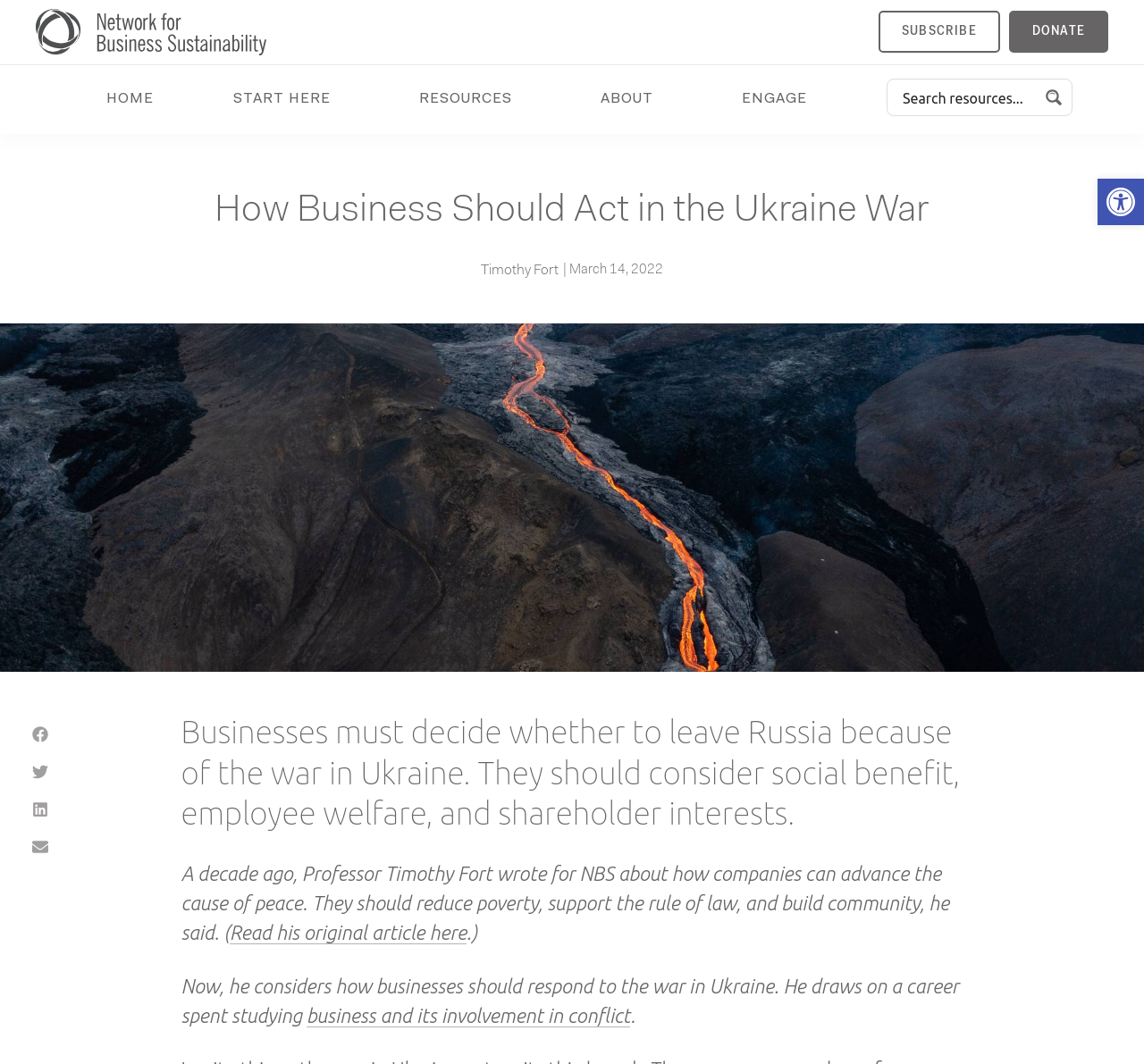Please predict the bounding box coordinates of the element's region where a click is necessary to complete the following instruction: "Subscribe". The coordinates should be represented by four float numbers between 0 and 1, i.e., [left, top, right, bottom].

[0.768, 0.01, 0.874, 0.05]